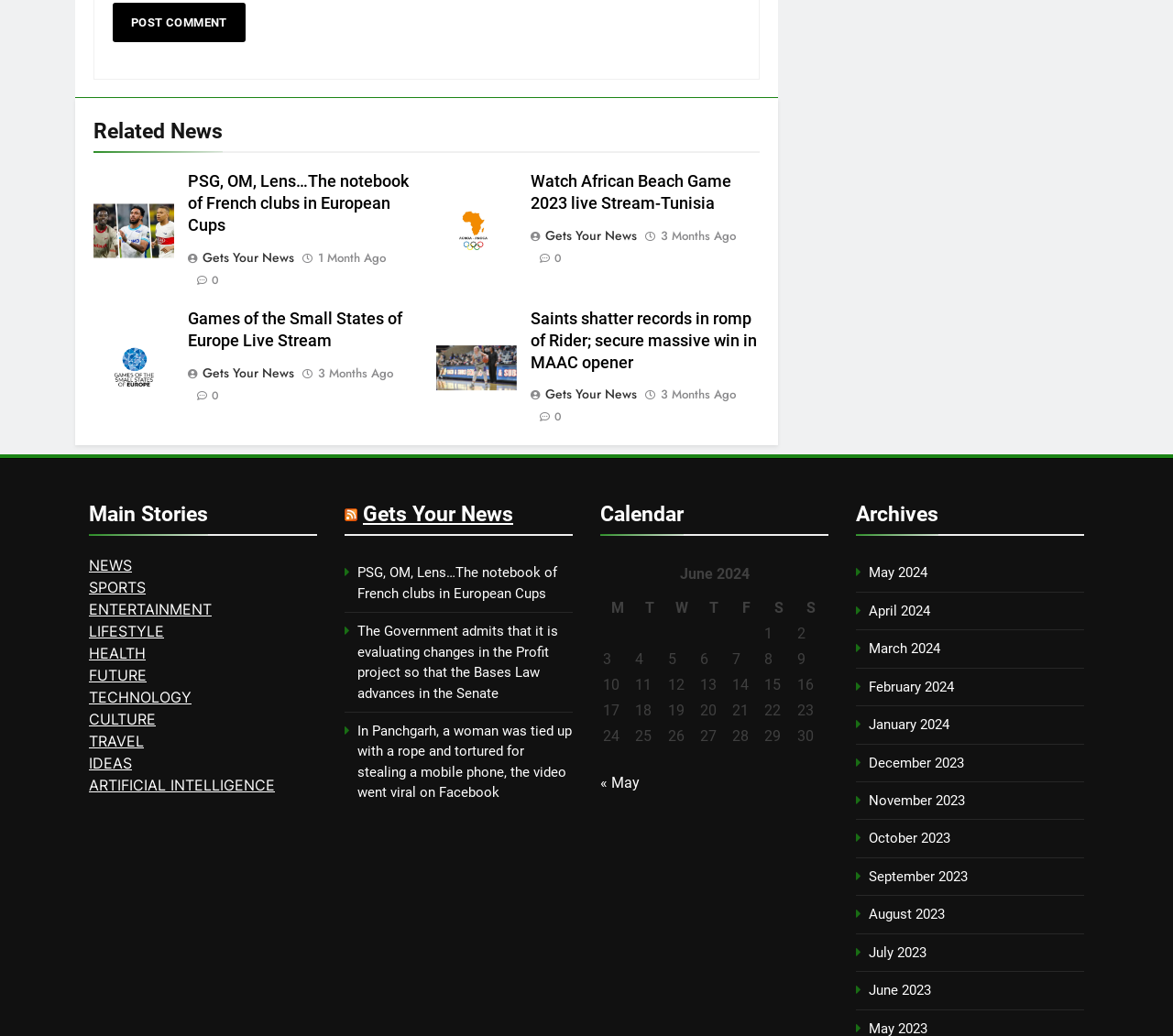Please provide a one-word or phrase answer to the question: 
What is the category of the link 'NEWS'?

Main Stories